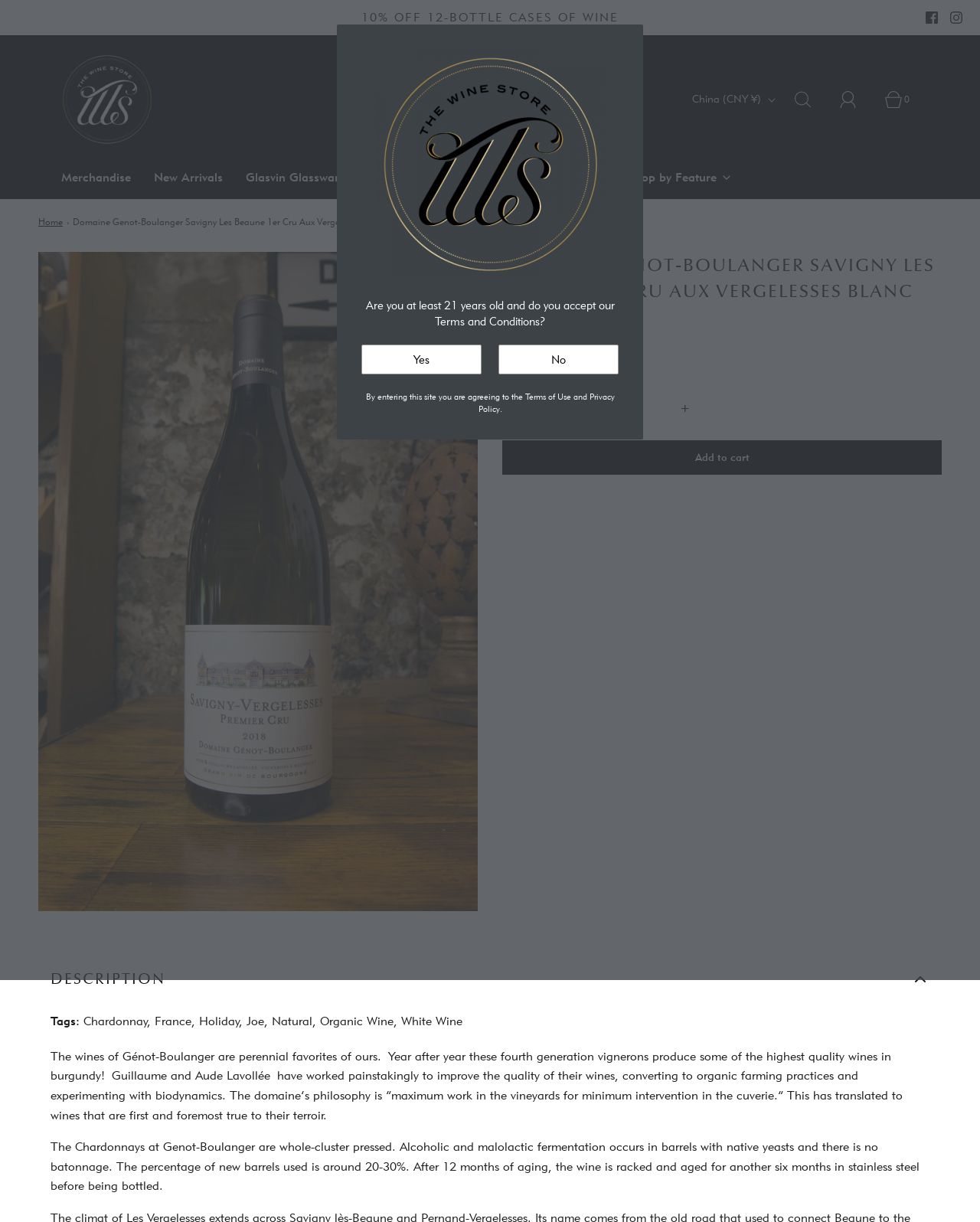What is the principal heading displayed on the webpage?

DOMAINE GENOT-BOULANGER SAVIGNY LES BEAUNE 1ER CRU AUX VERGELESSES BLANC 2018